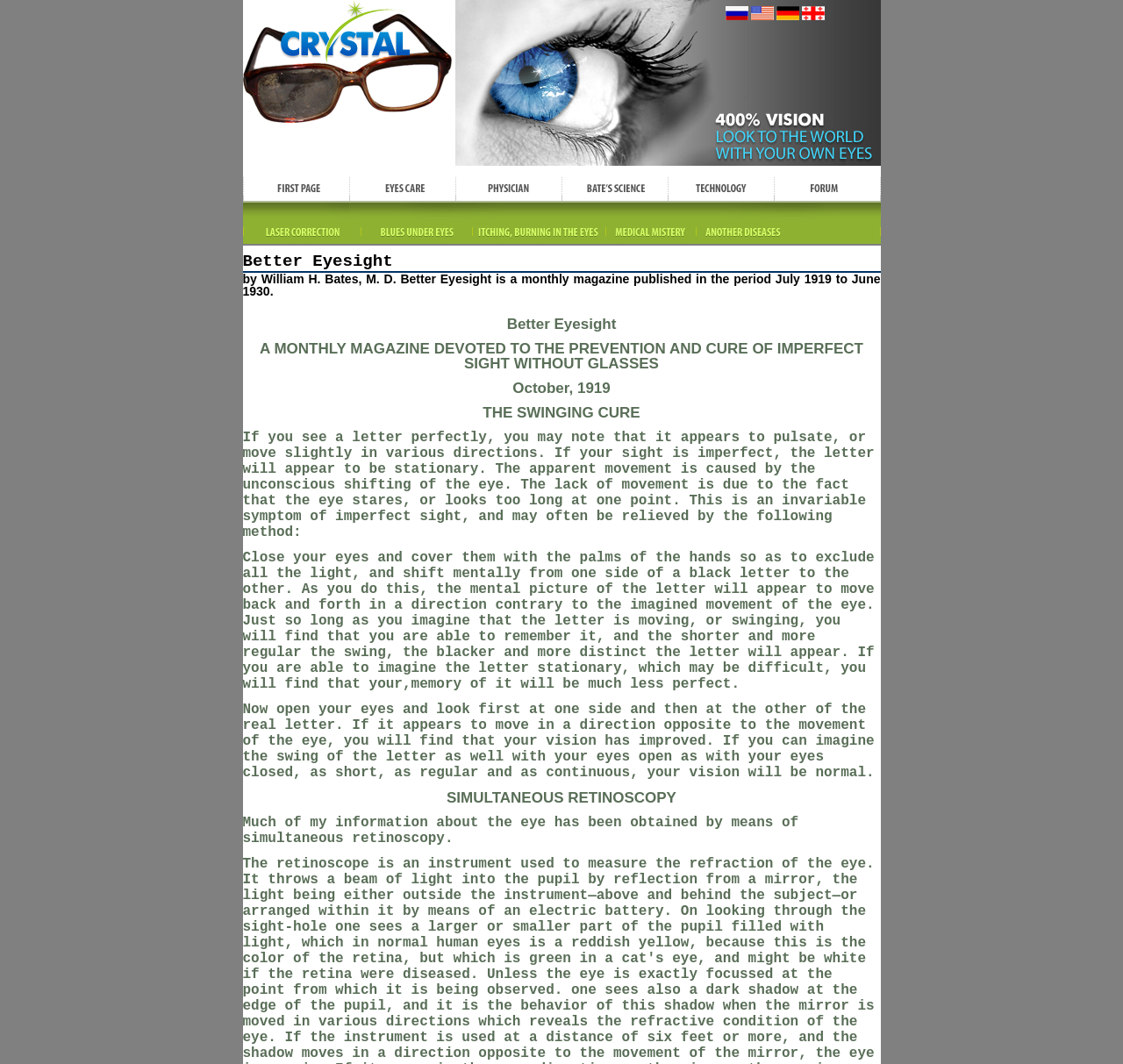What should you do to imagine the letter moving?
Based on the visual, give a brief answer using one word or a short phrase.

Close your eyes and cover them with the palms of the hands